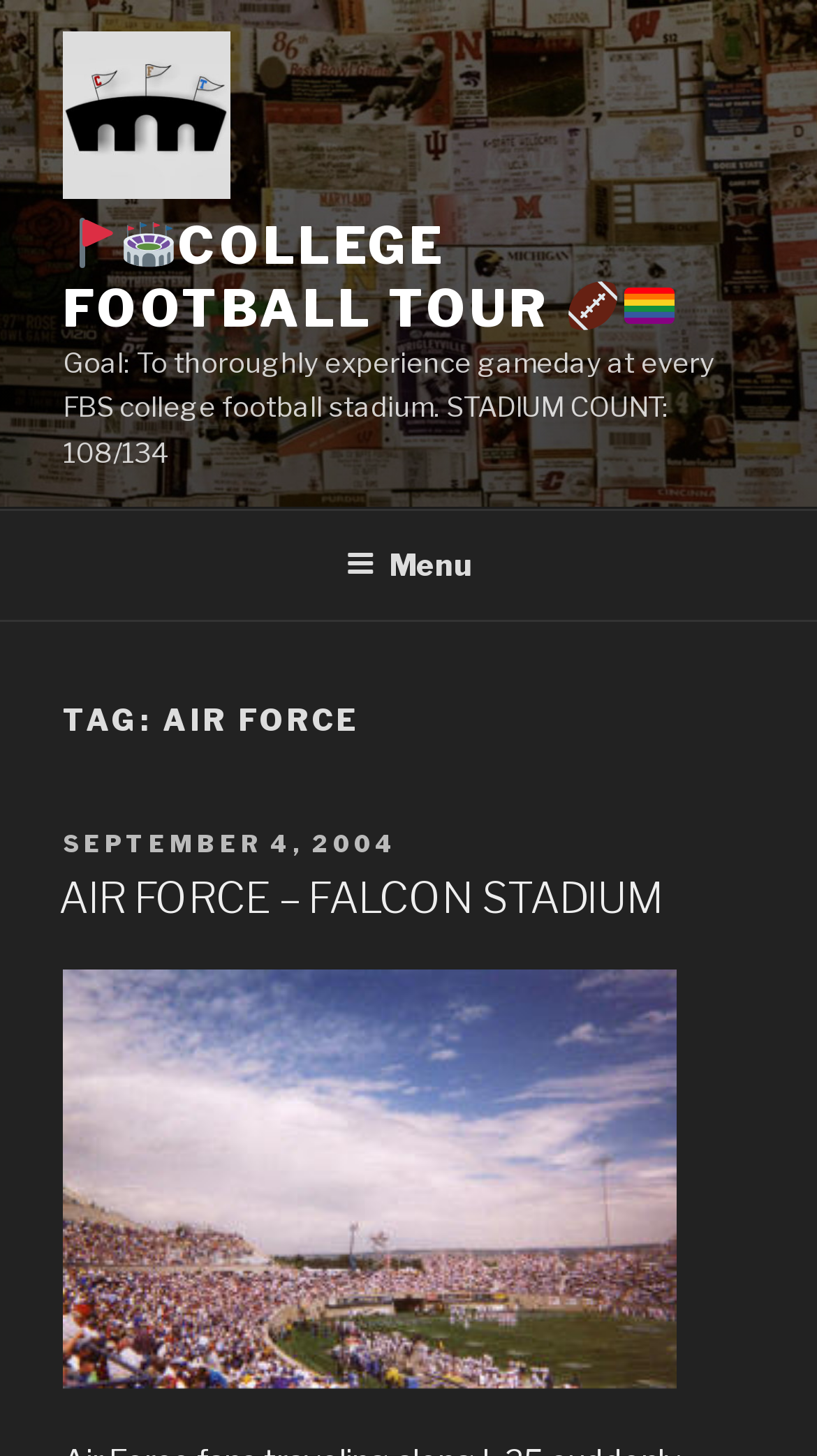Determine the bounding box for the described UI element: "1956 Maserati 300S".

None